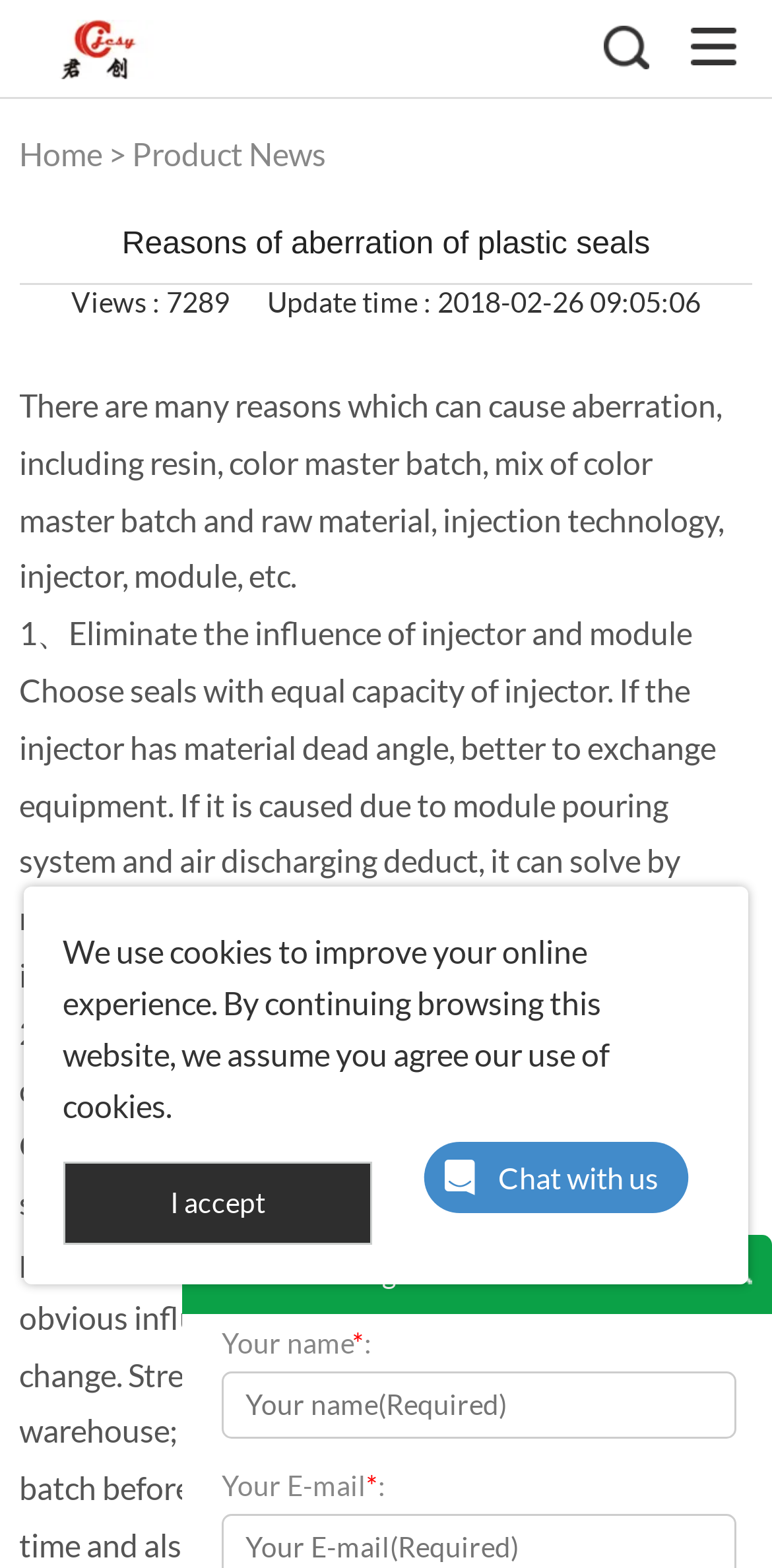Use the details in the image to answer the question thoroughly: 
What is the first step to eliminate the influence of injector and module?

The first step is mentioned in the webpage content as 'Choose seals with equal capacity of injector. If the injector has material dead angle, better to exchange equipment.' which is part of the solution to eliminate the influence of injector and module.